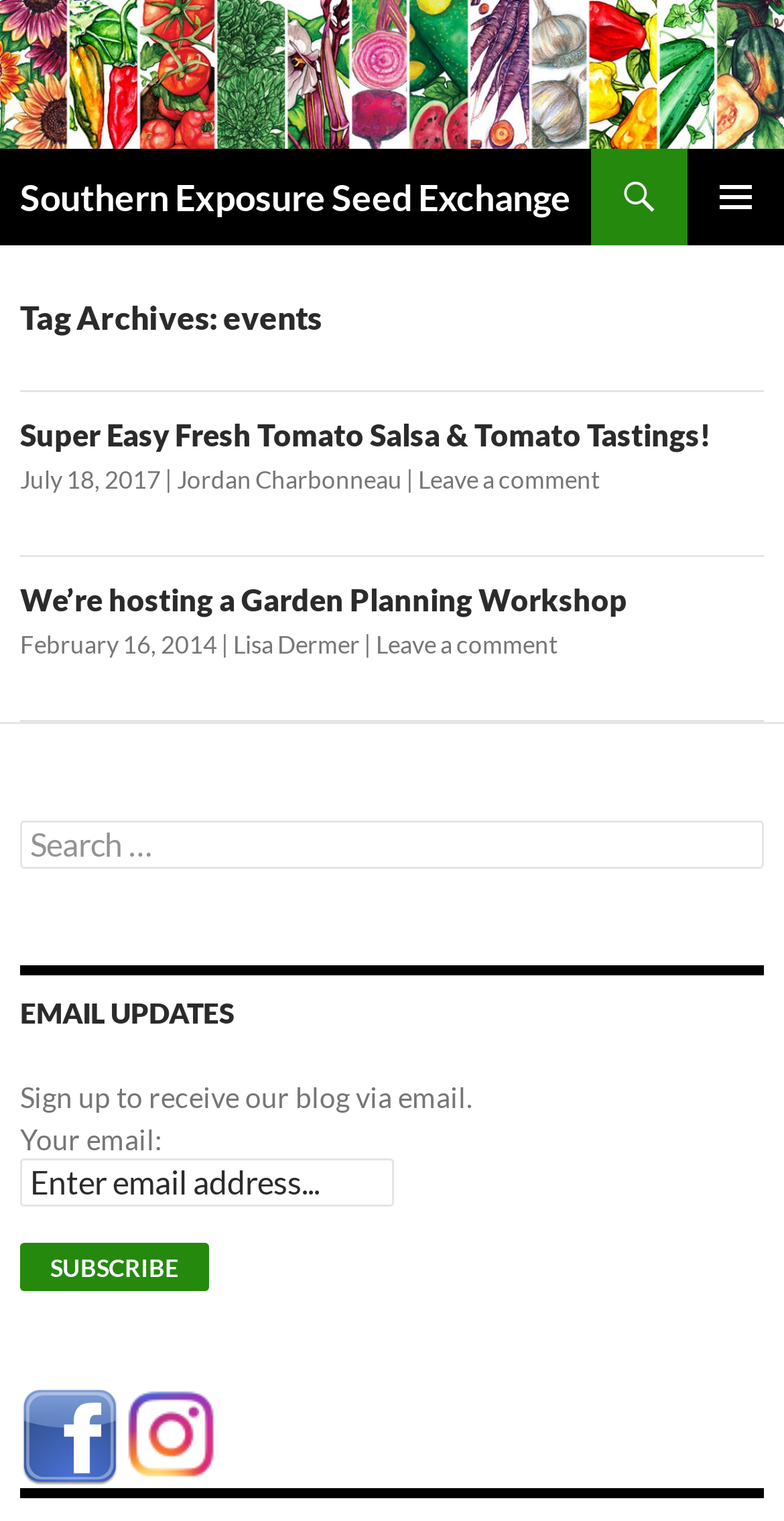Please extract the title of the webpage.

Southern Exposure Seed Exchange